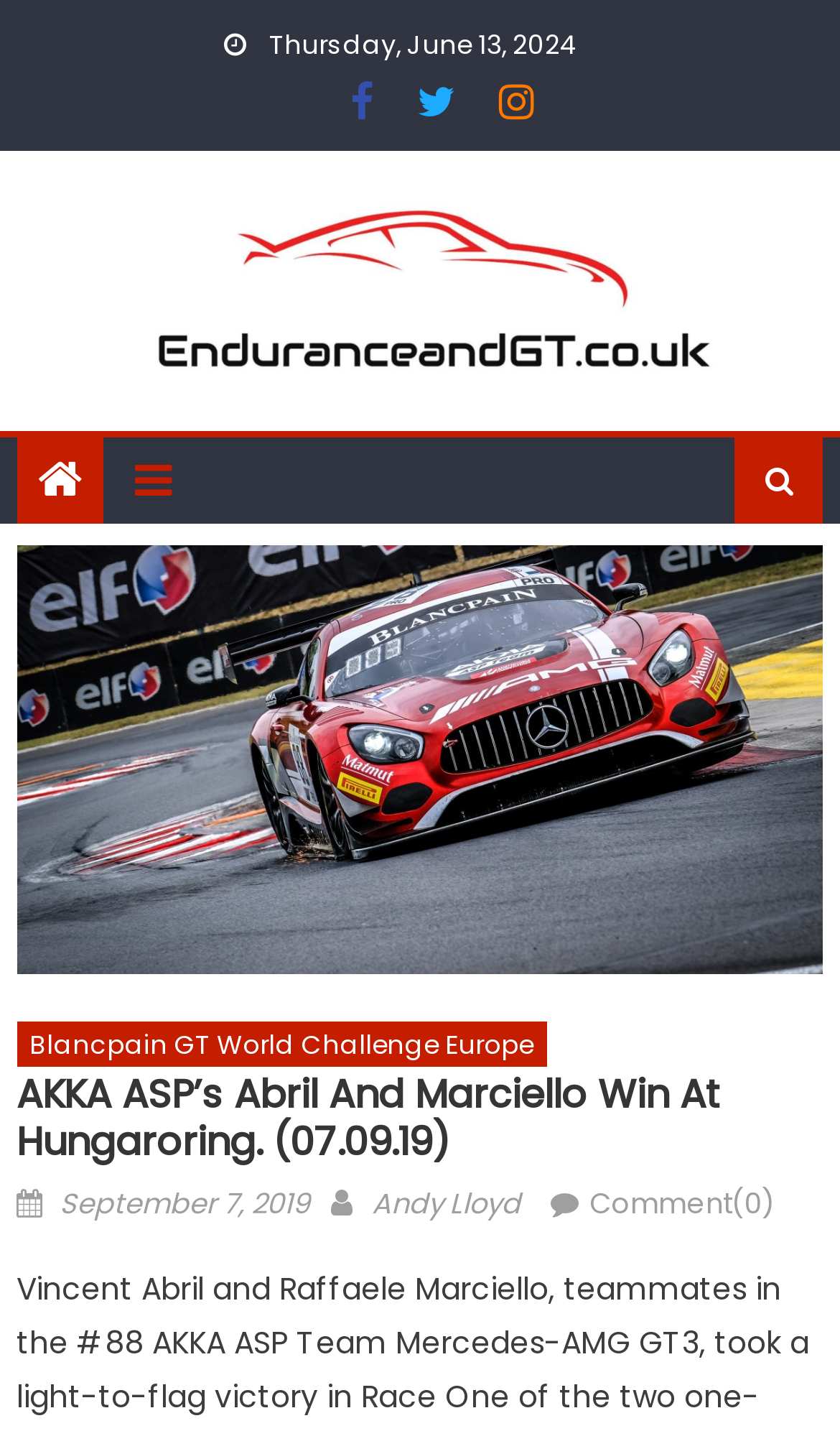Identify the main title of the webpage and generate its text content.

AKKA ASP’s Abril And Marciello Win At Hungaroring. (07.09.19)